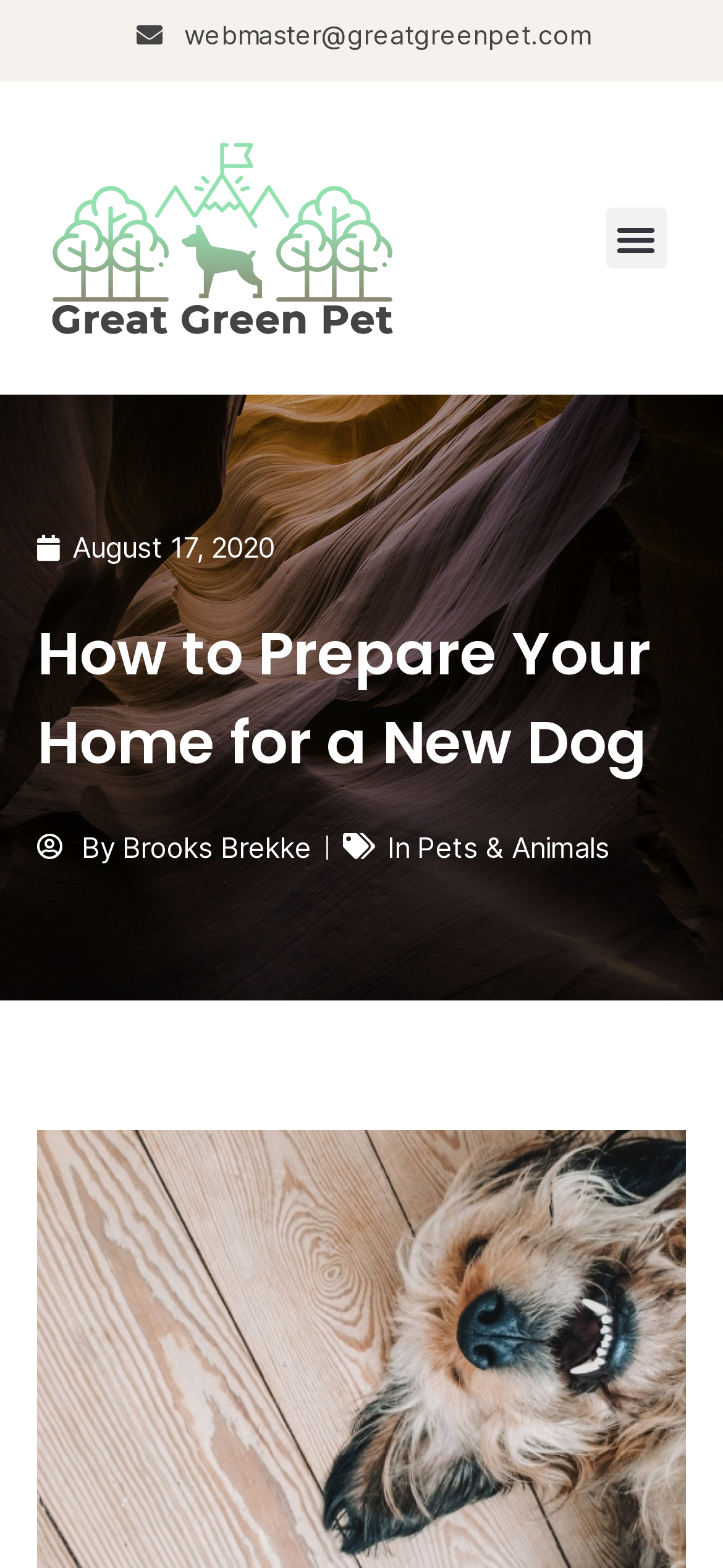Analyze the image and answer the question with as much detail as possible: 
What is the email address of the webmaster?

I found the email address of the webmaster by looking at the link element with the text 'webmaster@greatgreenpet.com' at the top of the webpage.